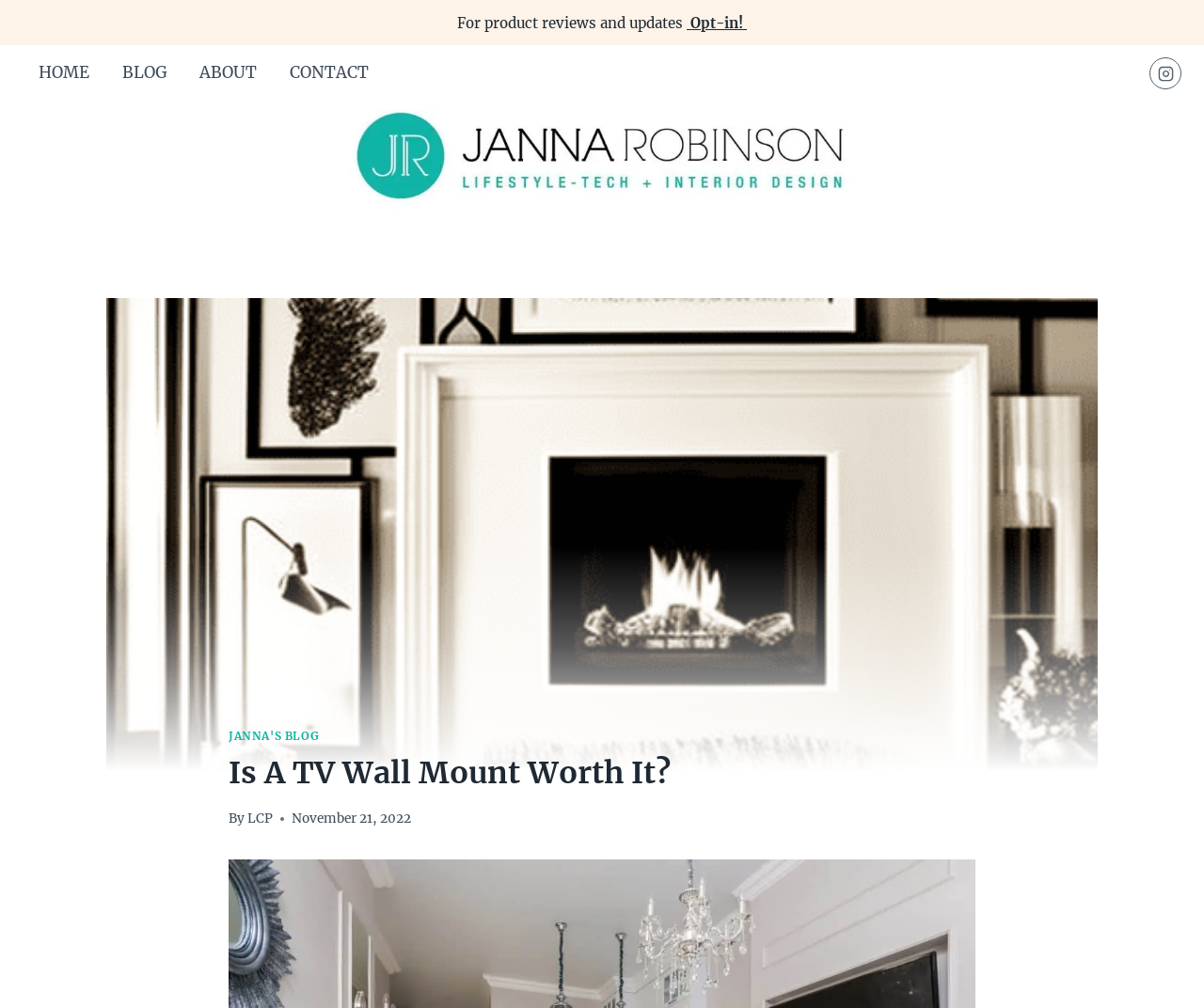Who wrote the blog post?
Answer the question based on the image using a single word or a brief phrase.

LCP